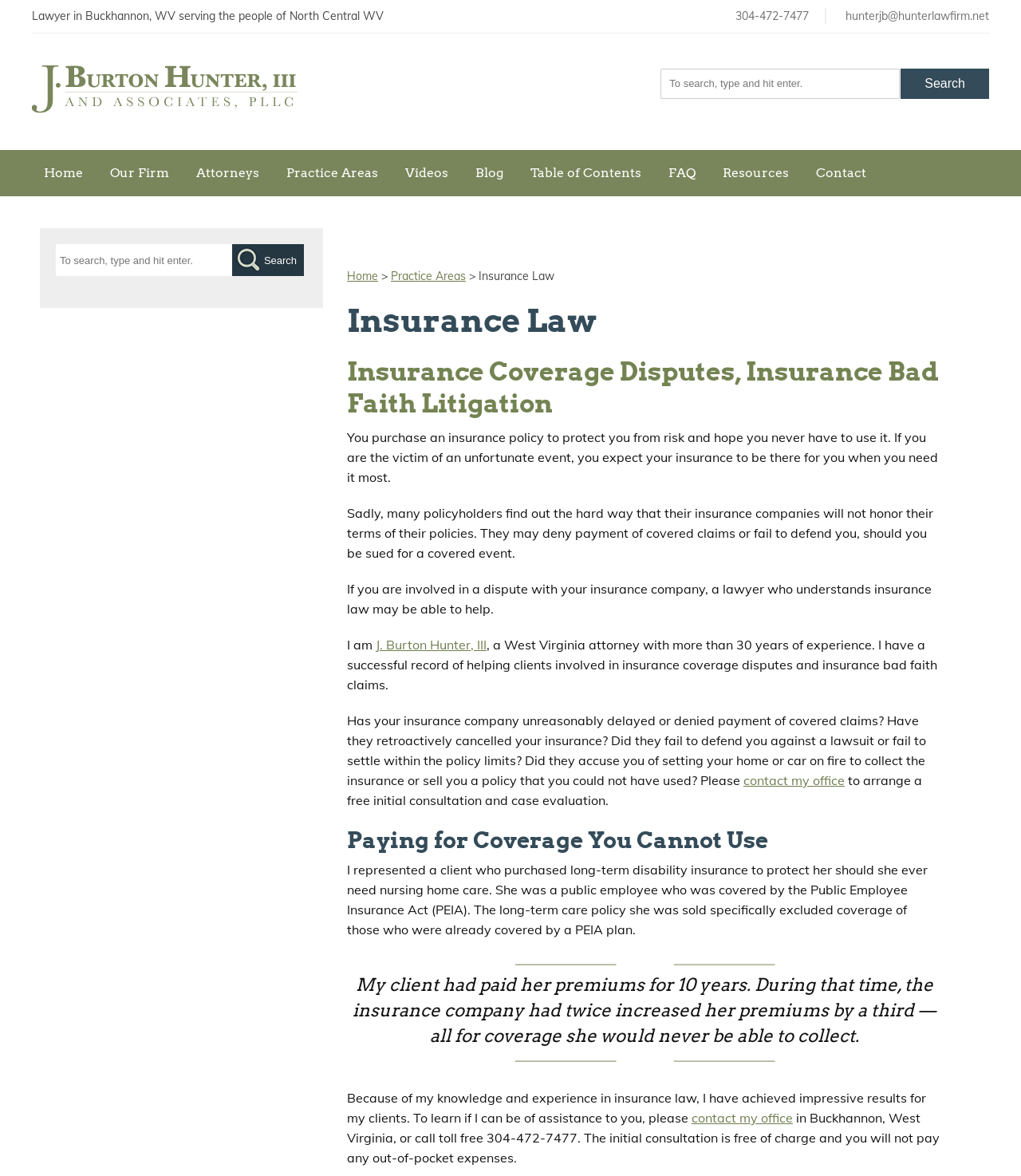Can you find the bounding box coordinates for the UI element given this description: "contact my office"? Provide the coordinates as four float numbers between 0 and 1: [left, top, right, bottom].

[0.677, 0.944, 0.777, 0.957]